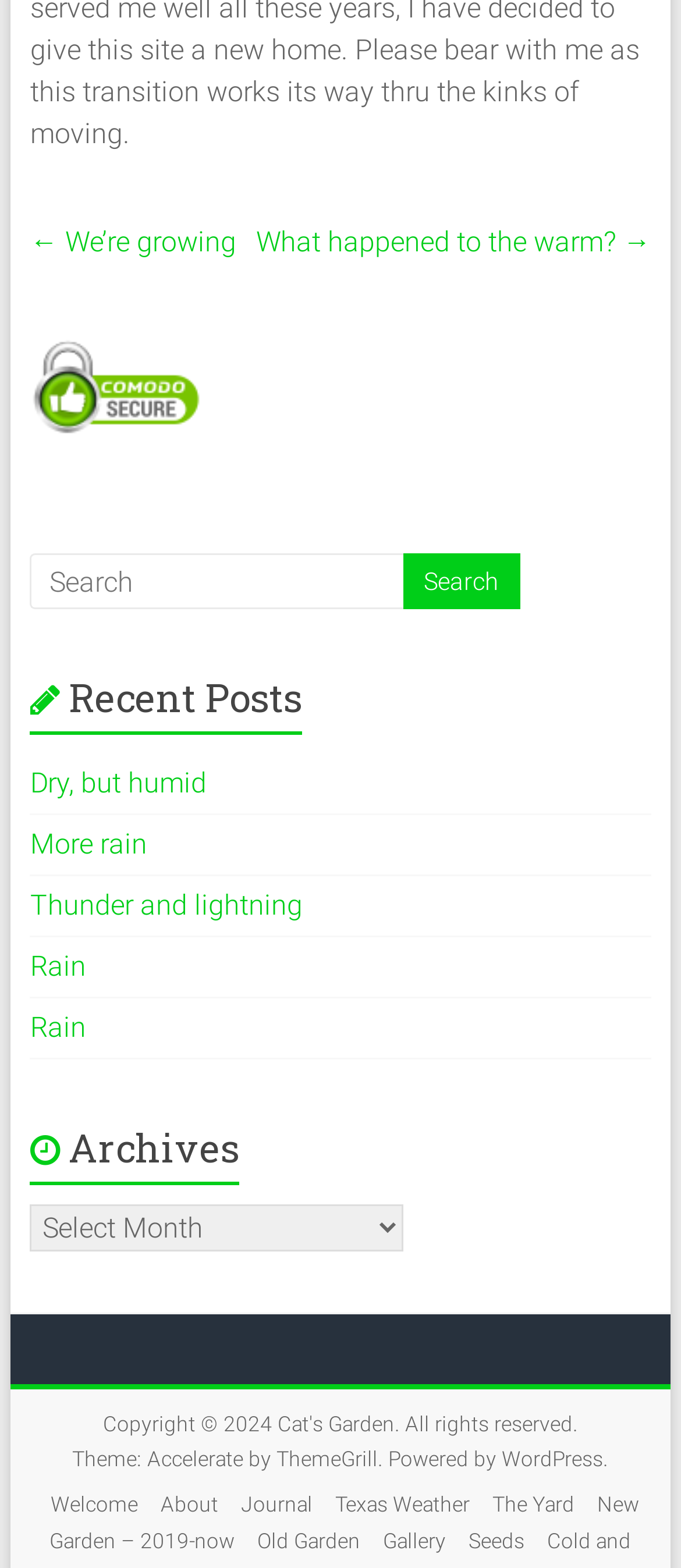What is the theme of the website?
Based on the screenshot, answer the question with a single word or phrase.

Accelerate